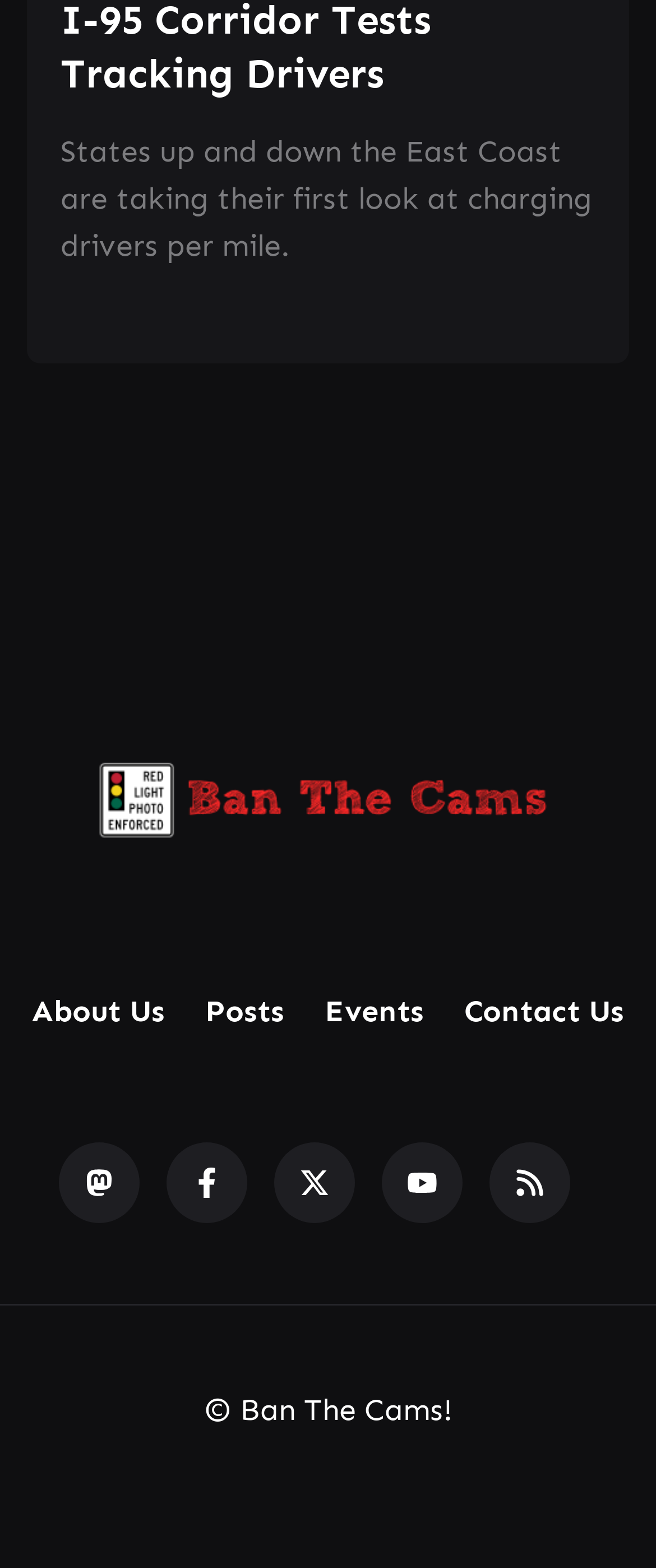How many social media links are there?
We need a detailed and meticulous answer to the question.

There are five social media links, namely Mastodon, Facebook, X / Twitter, YouTube, and RSS, which can be found at the bottom of the webpage, each with an accompanying image.